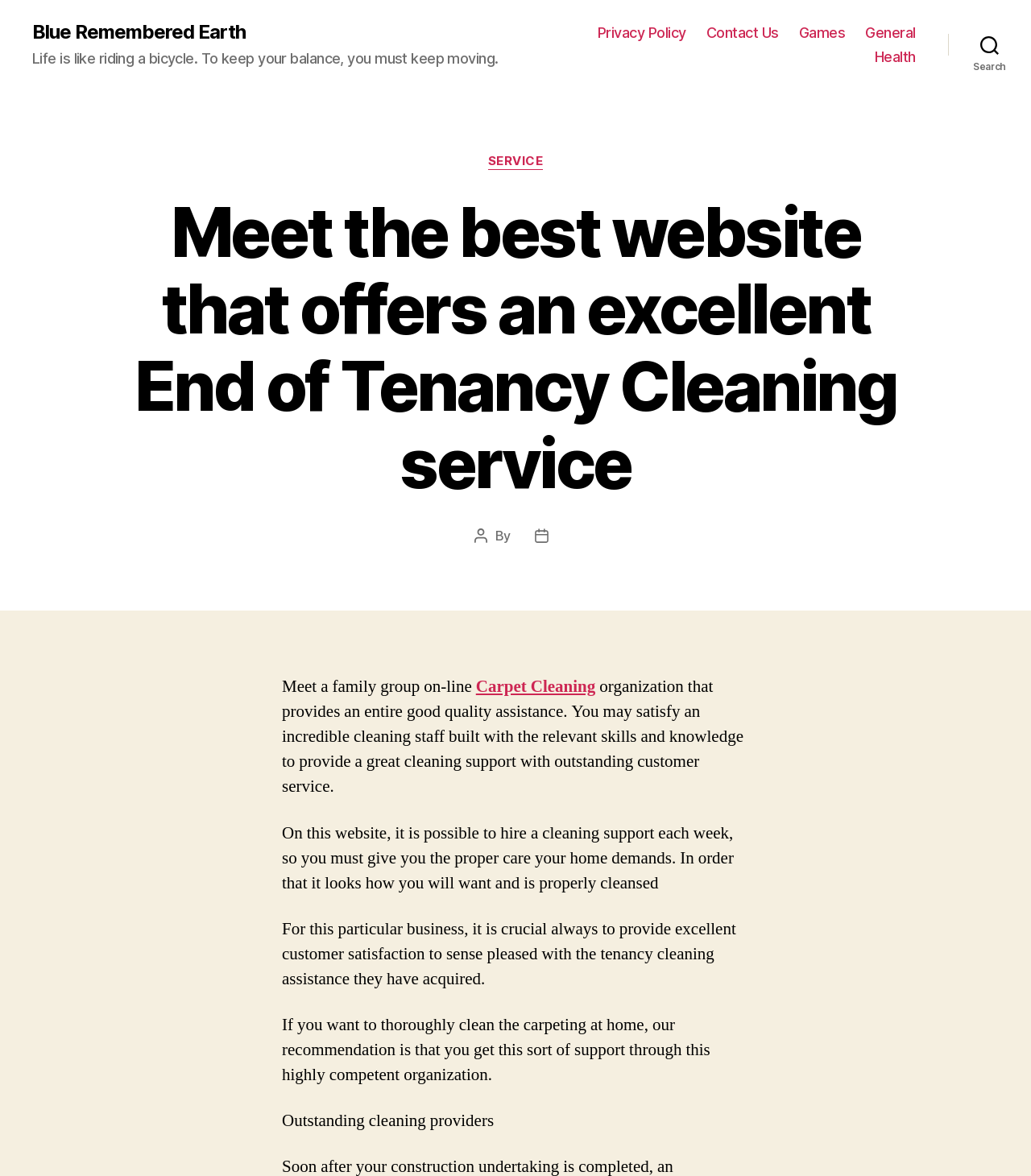Identify the bounding box of the UI element described as follows: "Search". Provide the coordinates as four float numbers in the range of 0 to 1 [left, top, right, bottom].

[0.92, 0.023, 1.0, 0.053]